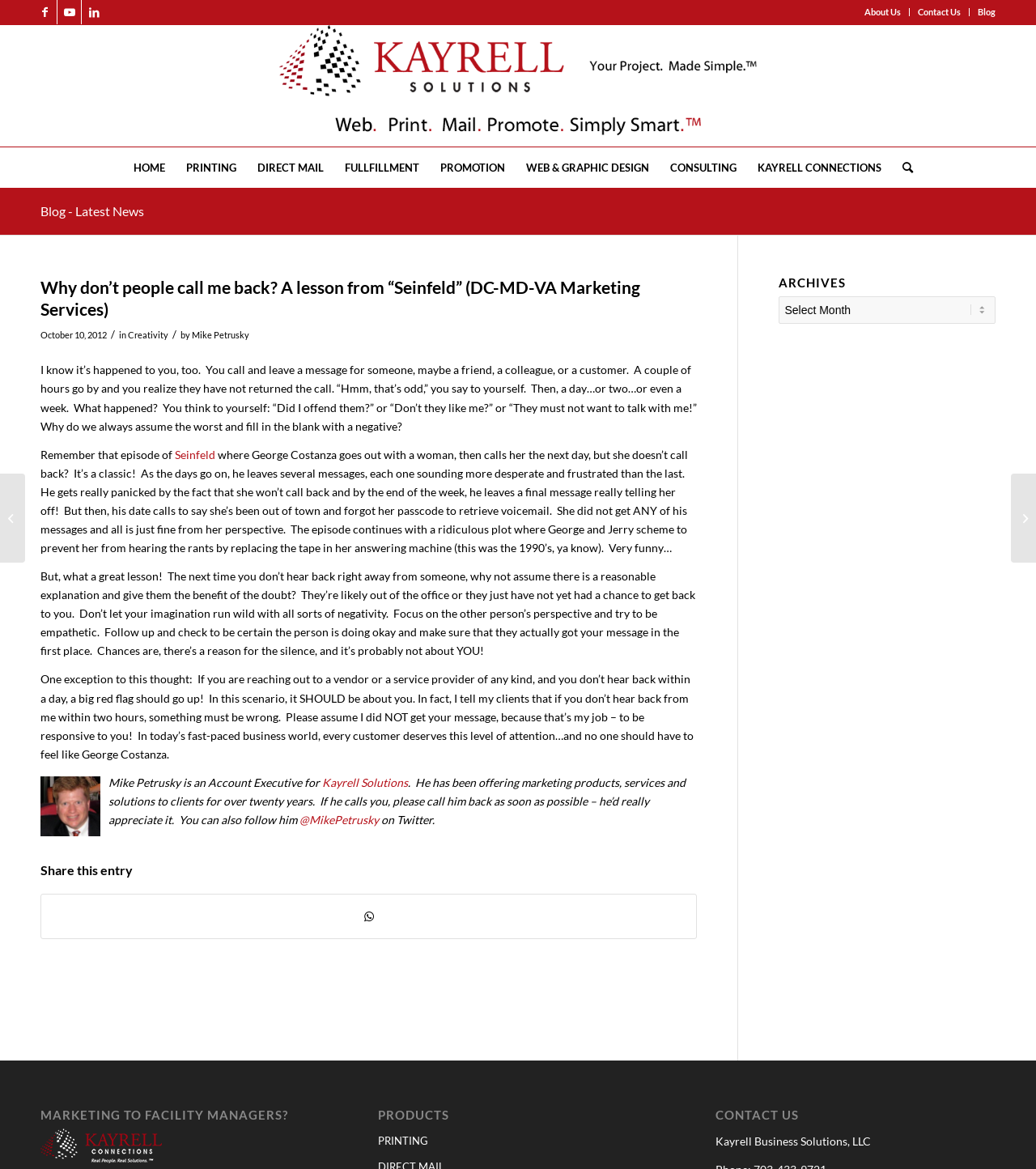How many menu items are in the main menu?
Carefully analyze the image and provide a thorough answer to the question.

The main menu is located at the top of the webpage and has 9 menu items: HOME, PRINTING, DIRECT MAIL, FULLFILLMENT, PROMOTION, WEB & GRAPHIC DESIGN, CONSULTING, KAYRELL CONNECTIONS, and Search.